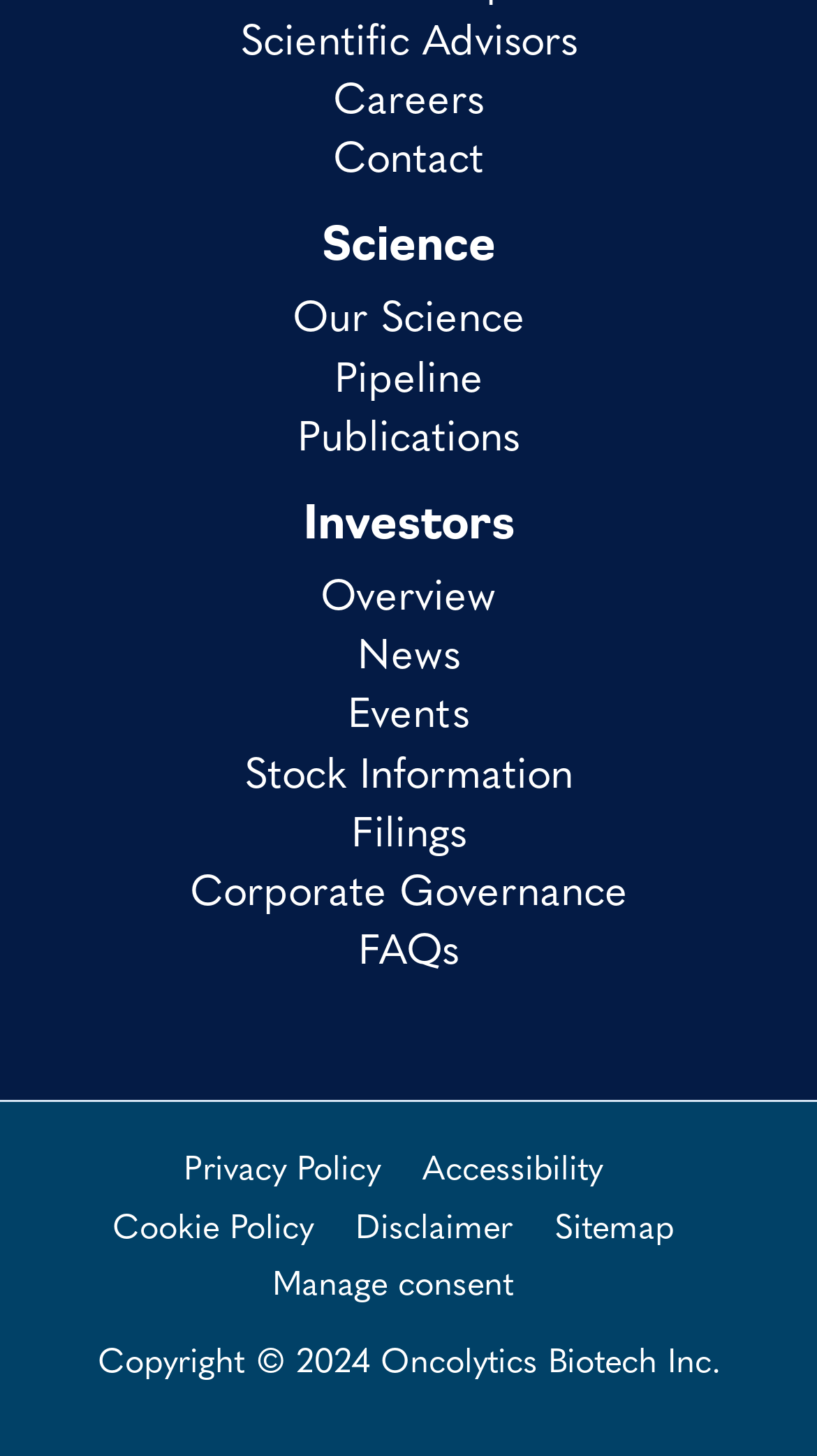Could you determine the bounding box coordinates of the clickable element to complete the instruction: "Check the Sitemap"? Provide the coordinates as four float numbers between 0 and 1, i.e., [left, top, right, bottom].

[0.678, 0.825, 0.824, 0.864]